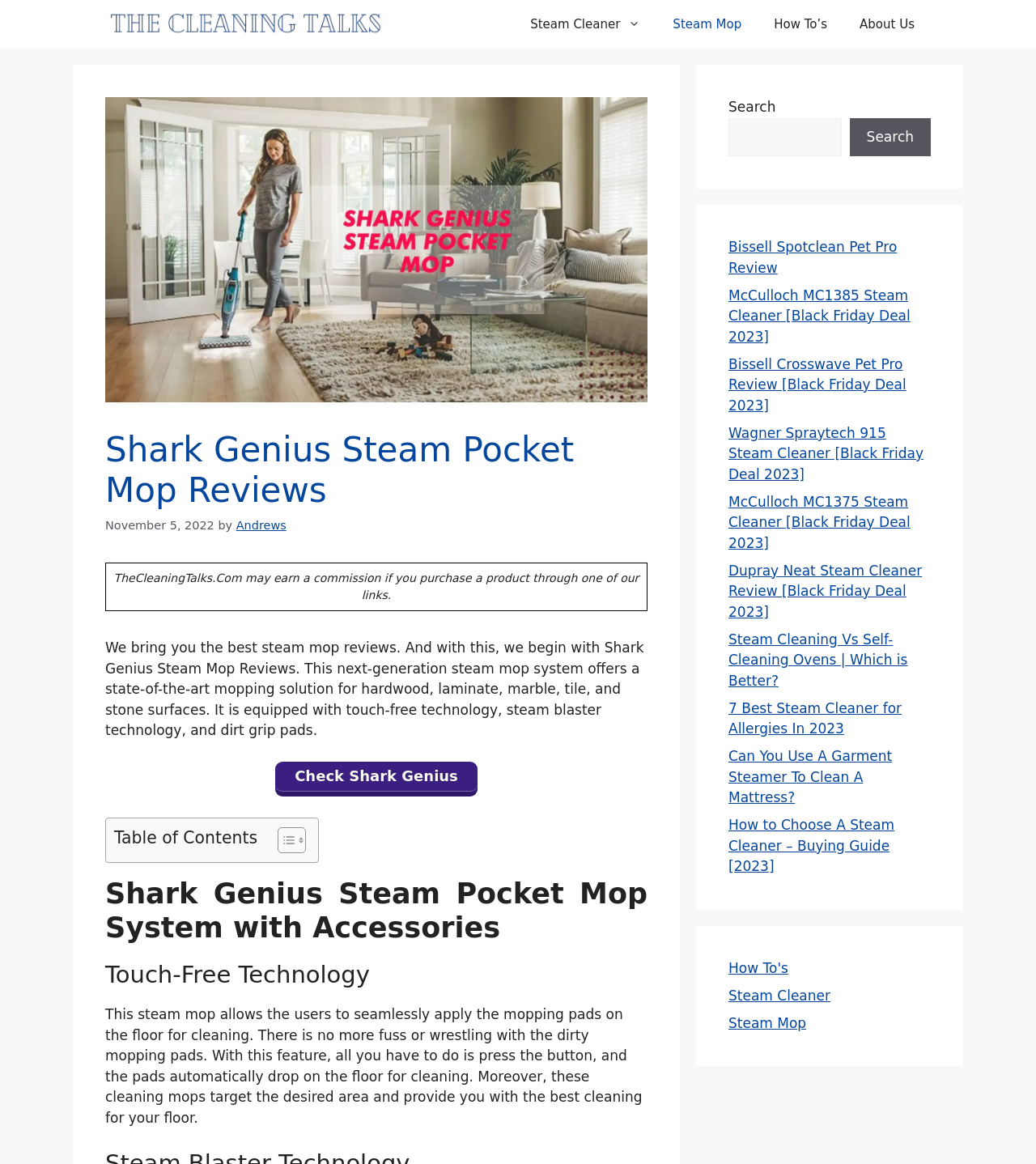Carefully observe the image and respond to the question with a detailed answer:
How many complementary sections are there on the webpage?

The complementary sections are located at the right side of the webpage and contain links to other related articles. There are 3 complementary sections in total, each containing several links.